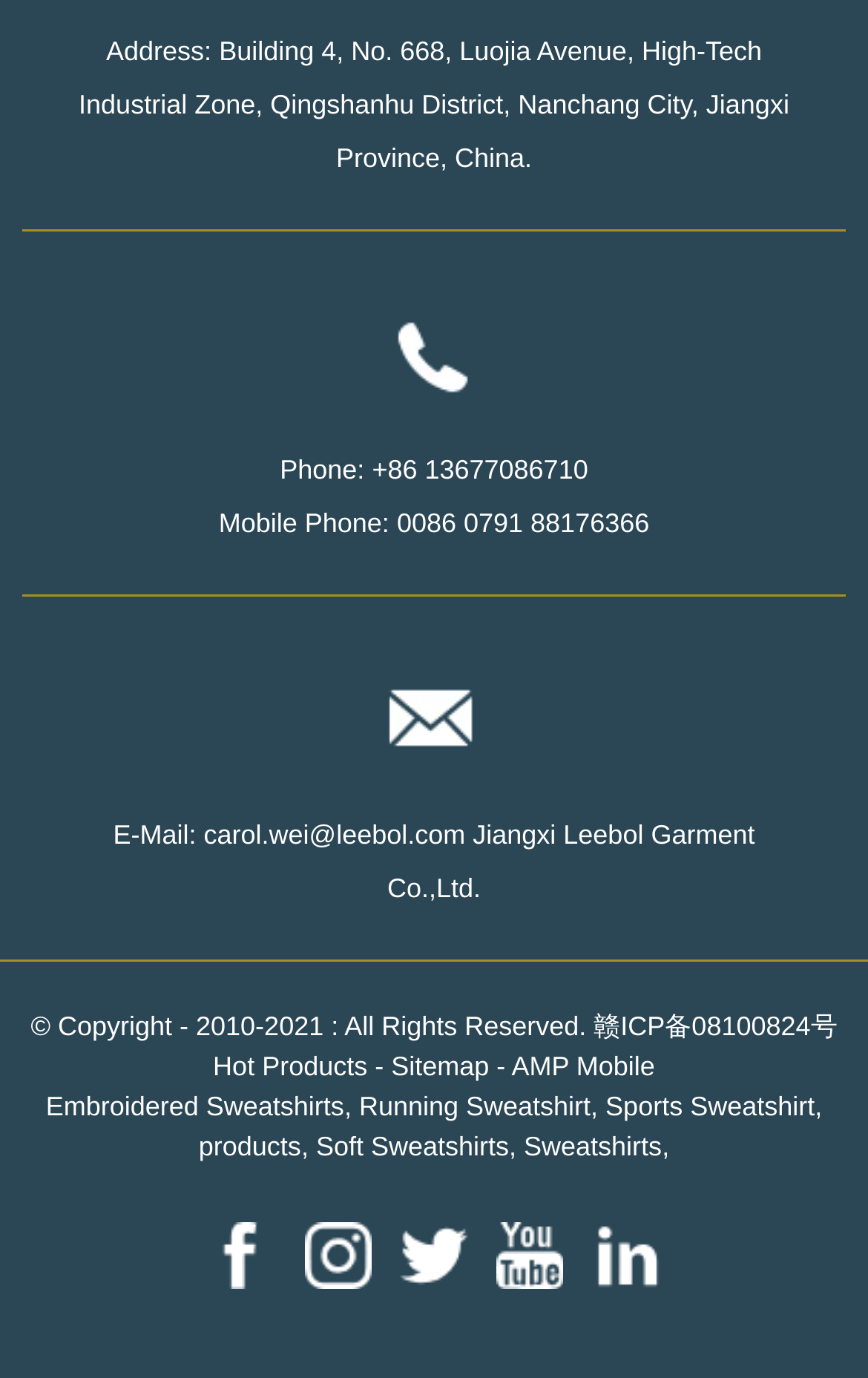Can you determine the bounding box coordinates of the area that needs to be clicked to fulfill the following instruction: "Email to Jiangxi Leebol Garment Co.,Ltd."?

[0.13, 0.594, 0.87, 0.656]